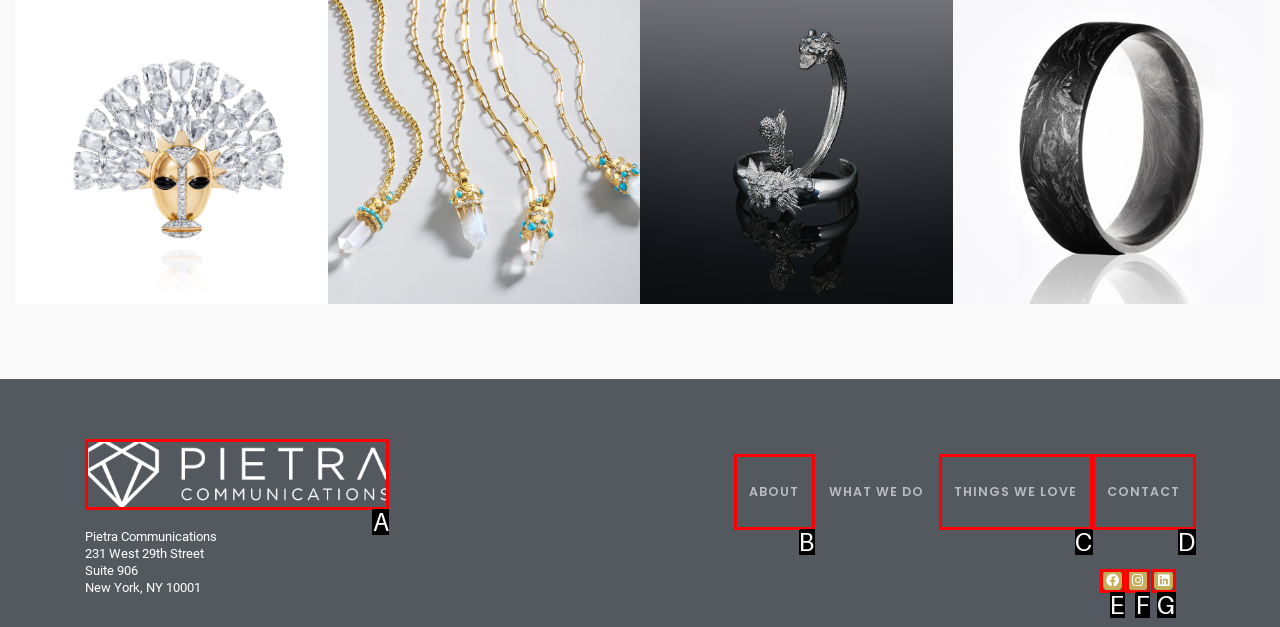Select the correct option based on the description: Contact
Answer directly with the option’s letter.

D